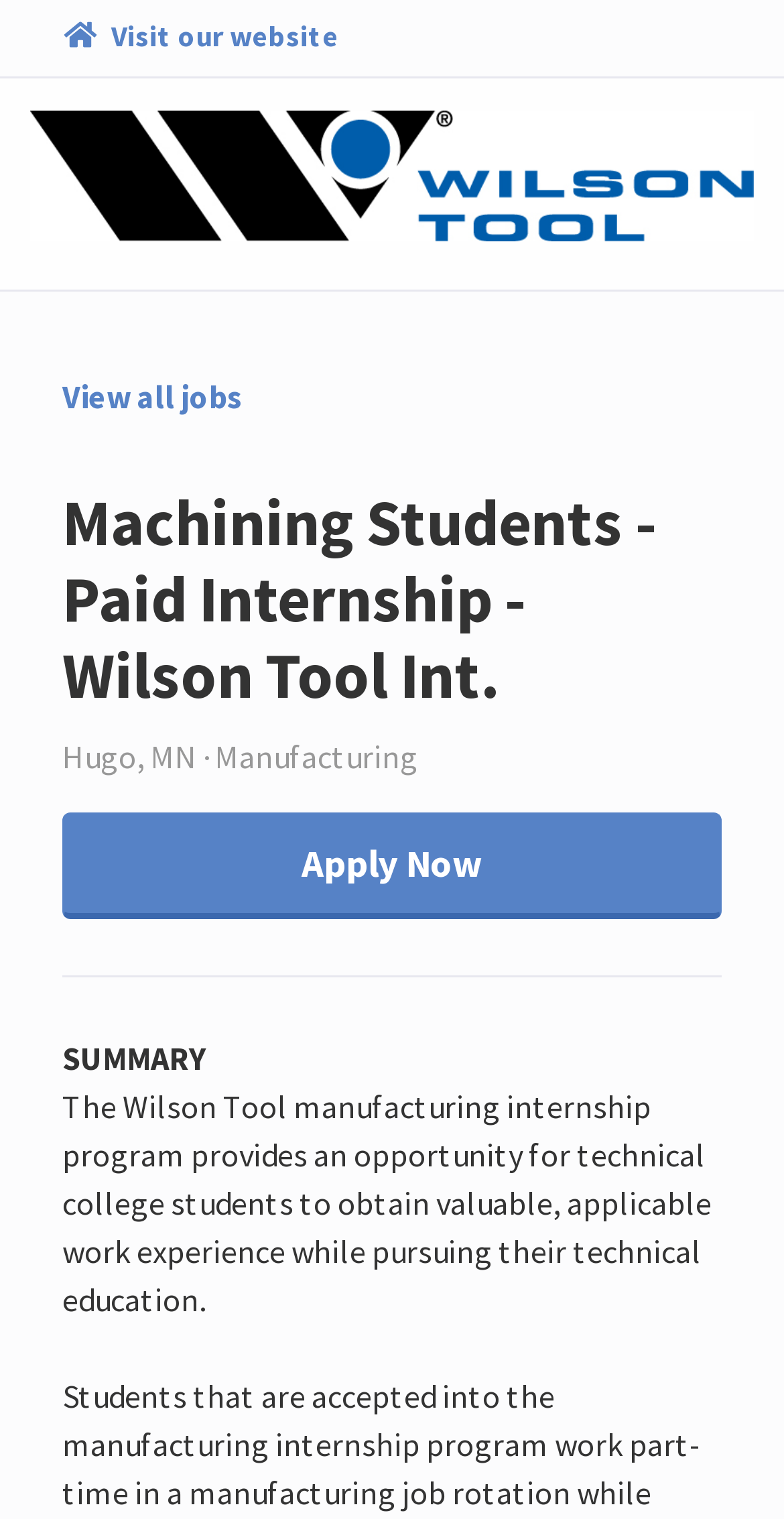Show the bounding box coordinates for the HTML element as described: "Case Studies".

None